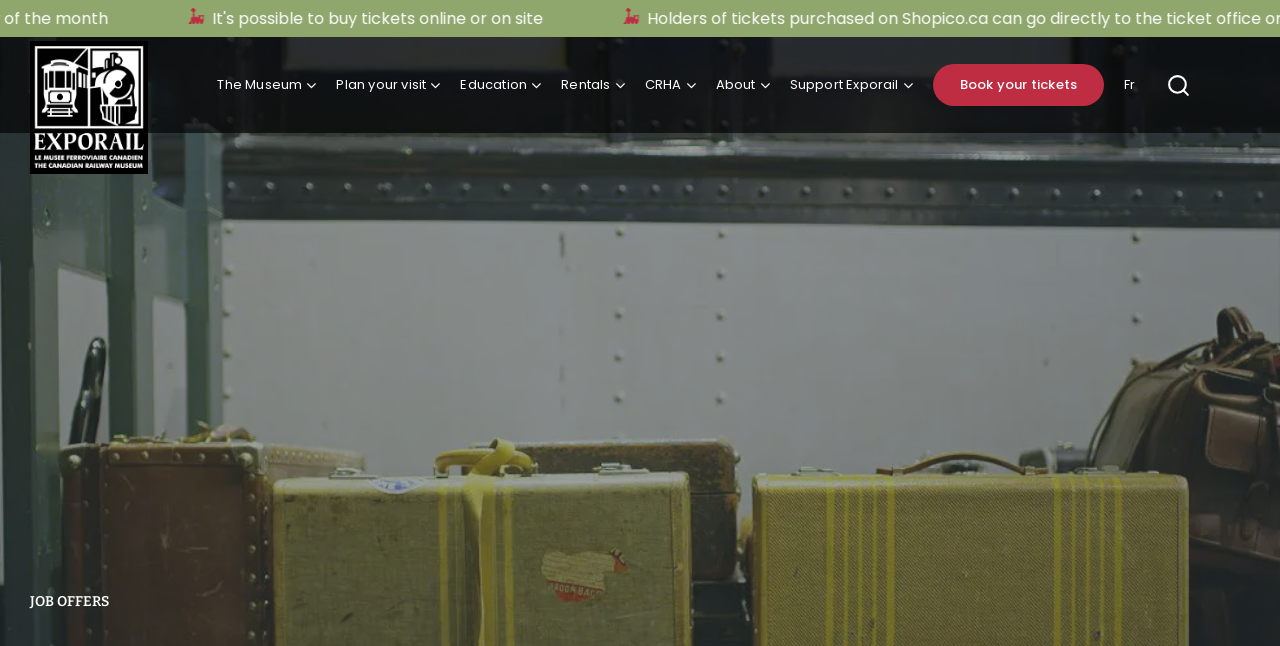Please identify the bounding box coordinates of the clickable region that I should interact with to perform the following instruction: "click the Exporail link". The coordinates should be expressed as four float numbers between 0 and 1, i.e., [left, top, right, bottom].

[0.023, 0.243, 0.116, 0.278]